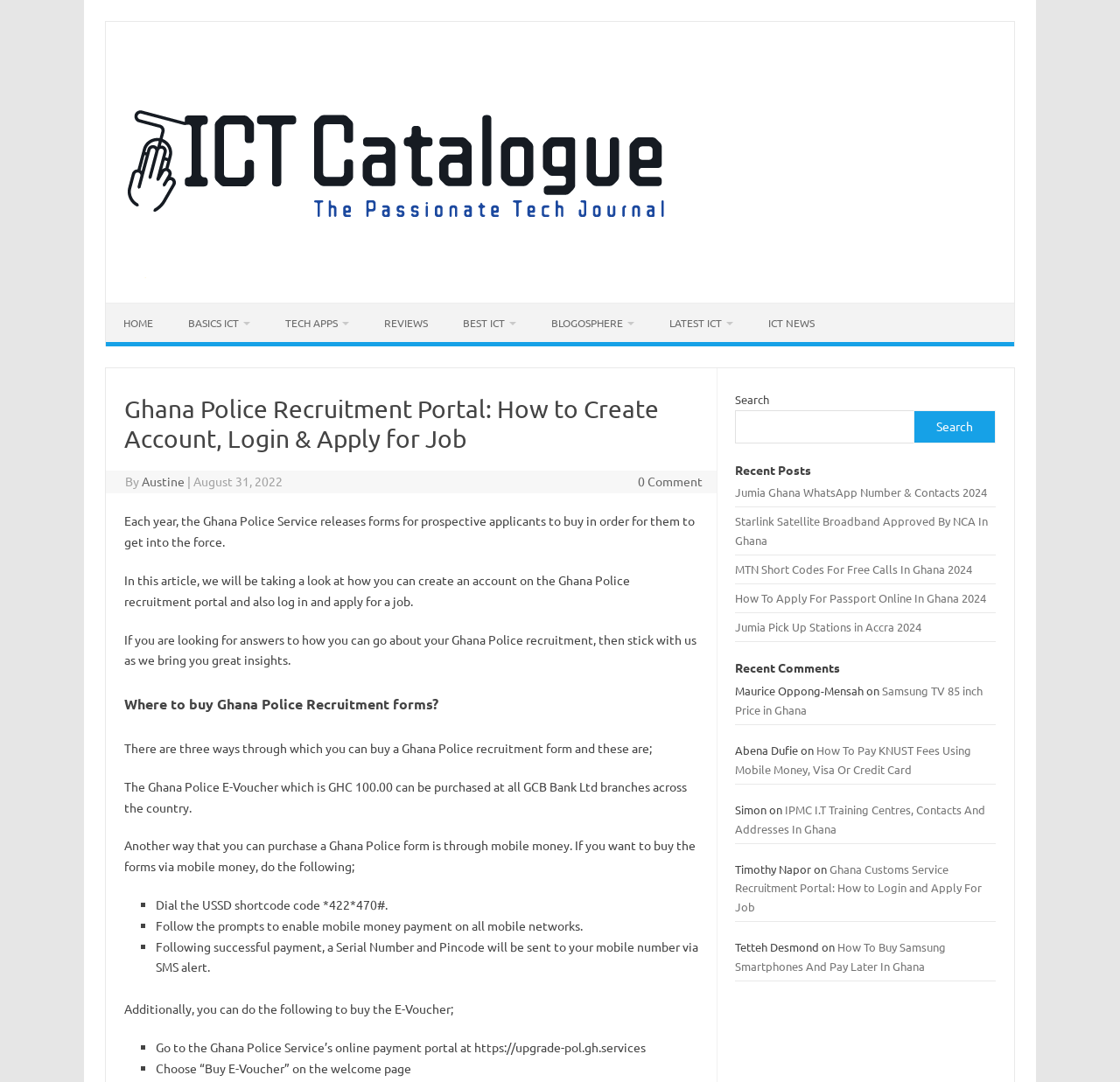Please identify the bounding box coordinates of the element's region that should be clicked to execute the following instruction: "Click on 'HOME'". The bounding box coordinates must be four float numbers between 0 and 1, i.e., [left, top, right, bottom].

[0.095, 0.281, 0.152, 0.316]